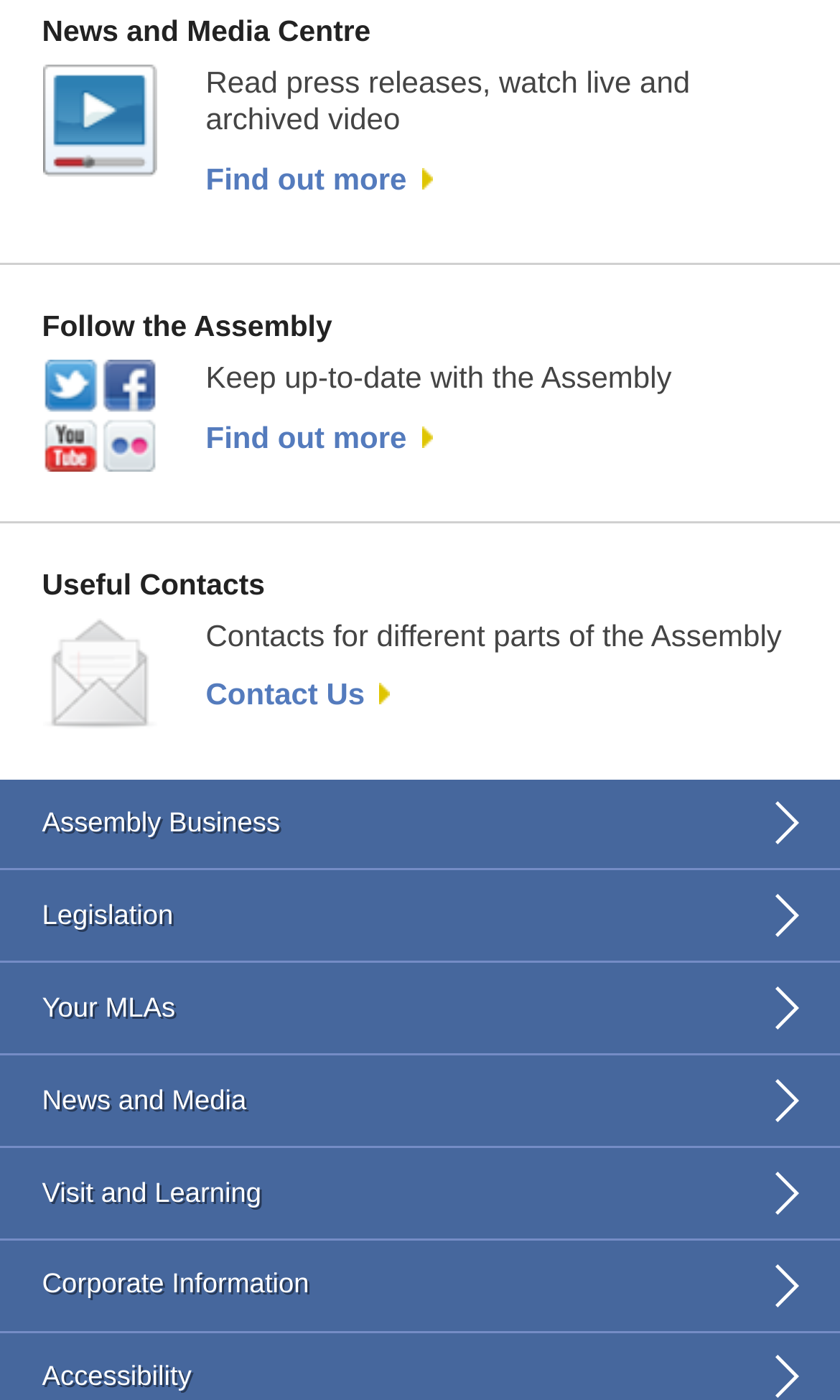Determine the bounding box coordinates for the region that must be clicked to execute the following instruction: "Contact the Assembly".

[0.245, 0.483, 0.465, 0.508]